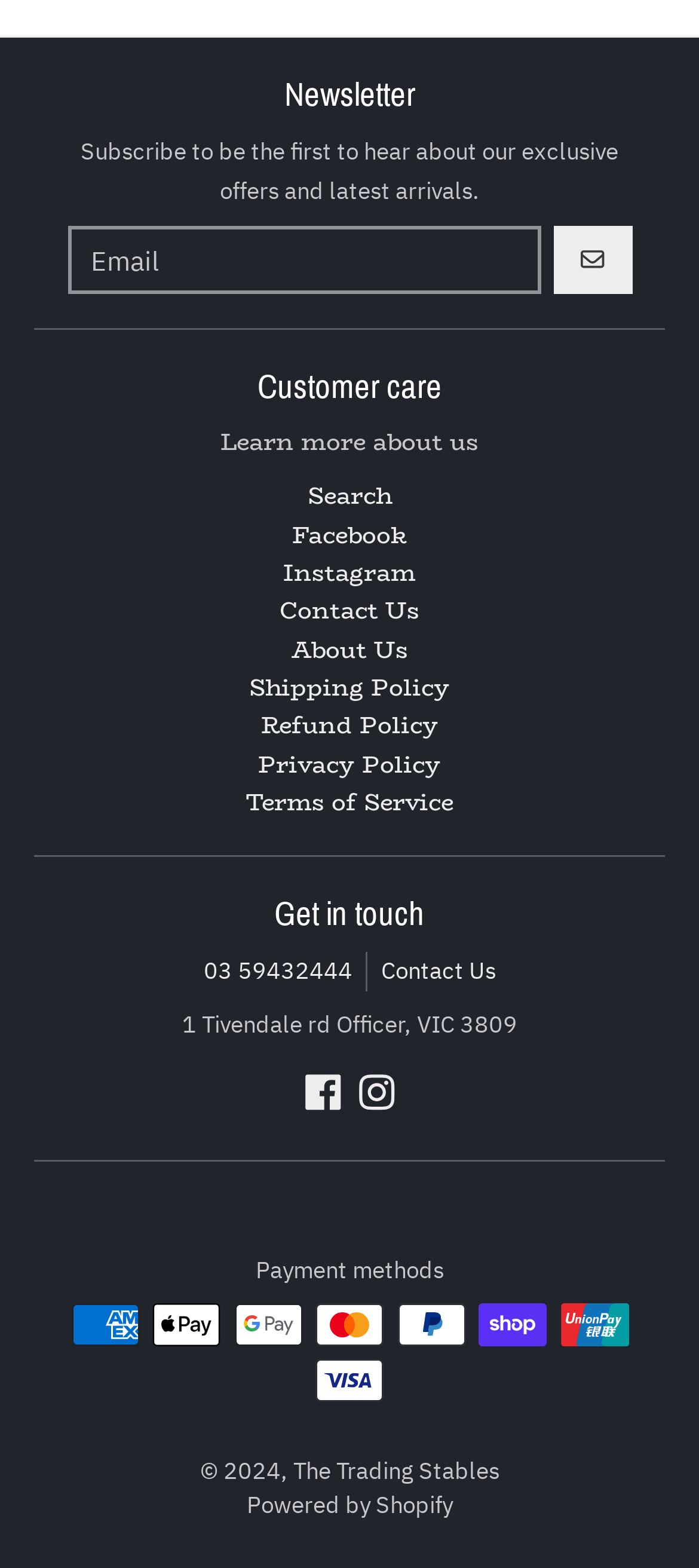Find the bounding box coordinates of the clickable region needed to perform the following instruction: "Subscribe to the newsletter". The coordinates should be provided as four float numbers between 0 and 1, i.e., [left, top, right, bottom].

[0.096, 0.144, 0.774, 0.188]